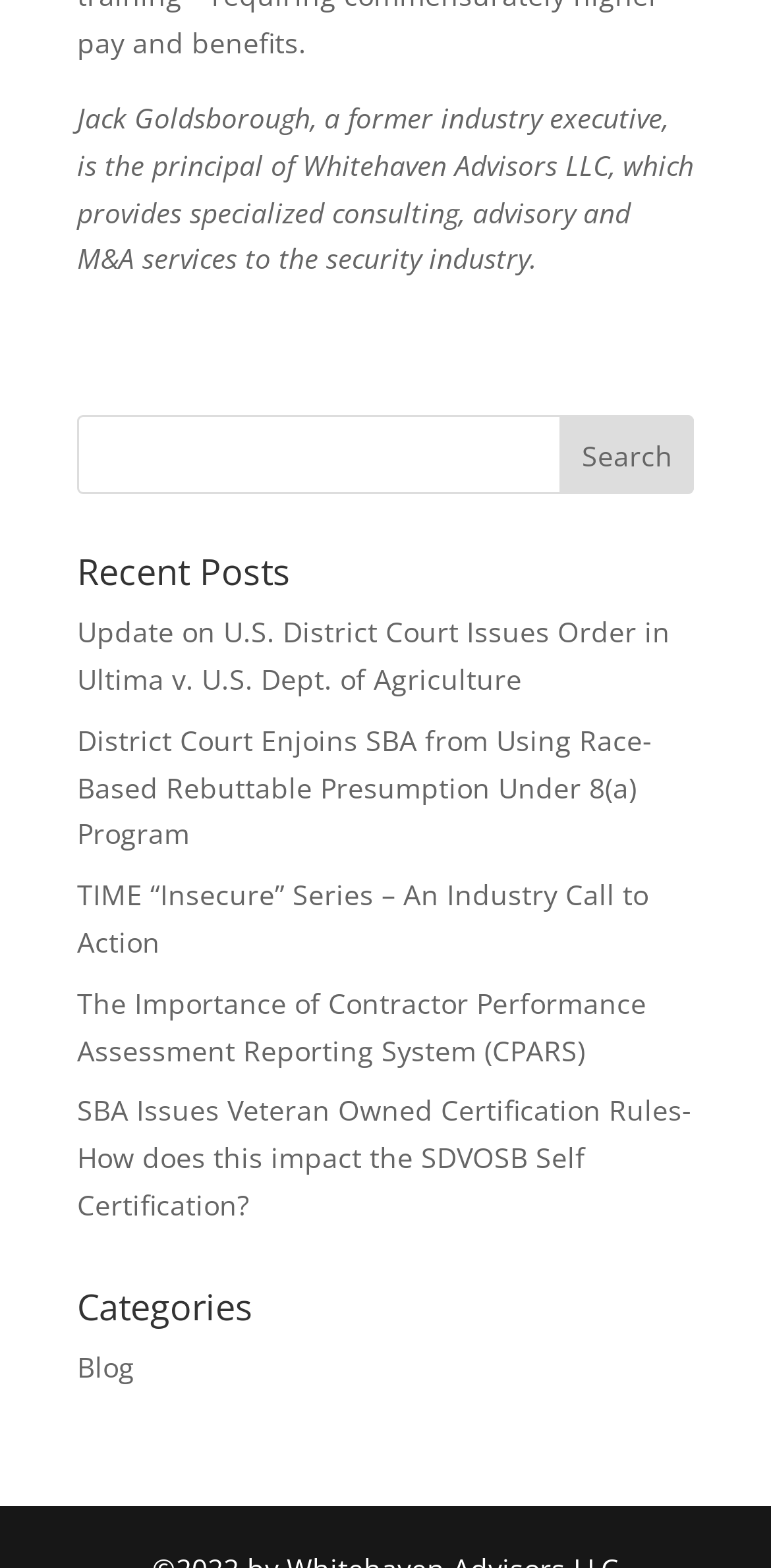Provide the bounding box coordinates of the section that needs to be clicked to accomplish the following instruction: "view the blog category."

[0.1, 0.859, 0.174, 0.883]